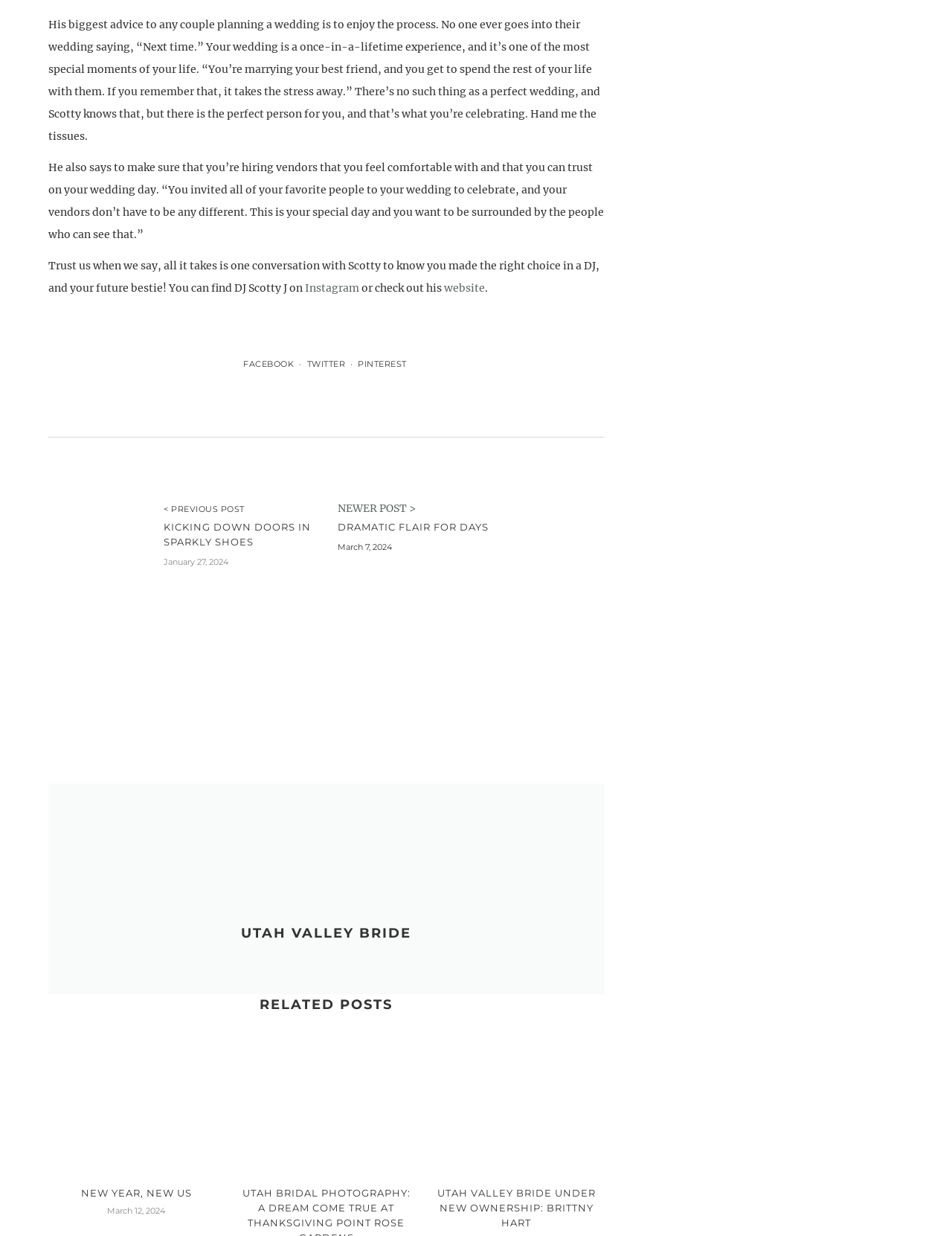Please determine the bounding box coordinates for the element that should be clicked to follow these instructions: "View newer posts".

[0.354, 0.406, 0.436, 0.417]